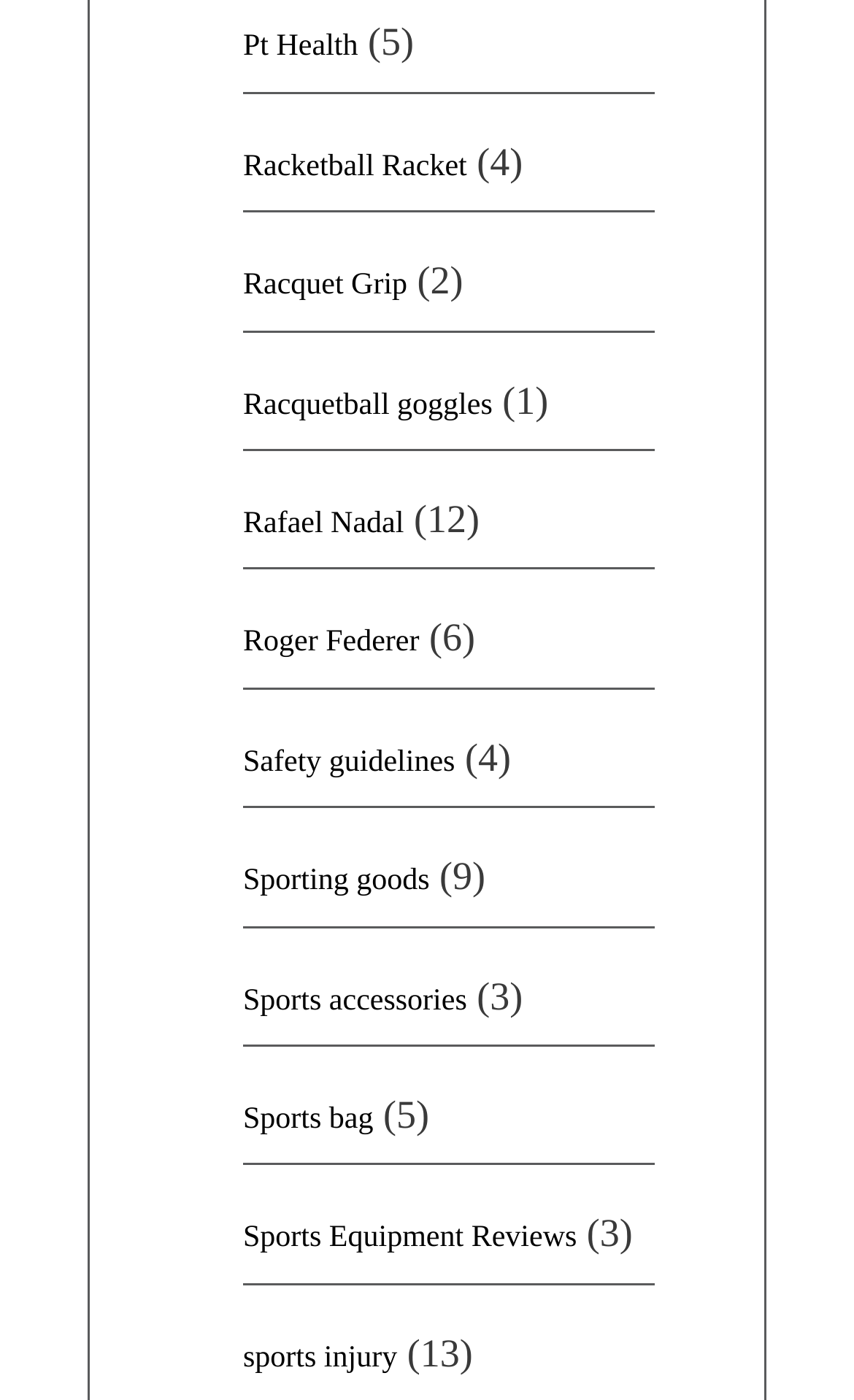Locate the coordinates of the bounding box for the clickable region that fulfills this instruction: "Visit Racketball Racket".

[0.285, 0.108, 0.547, 0.131]